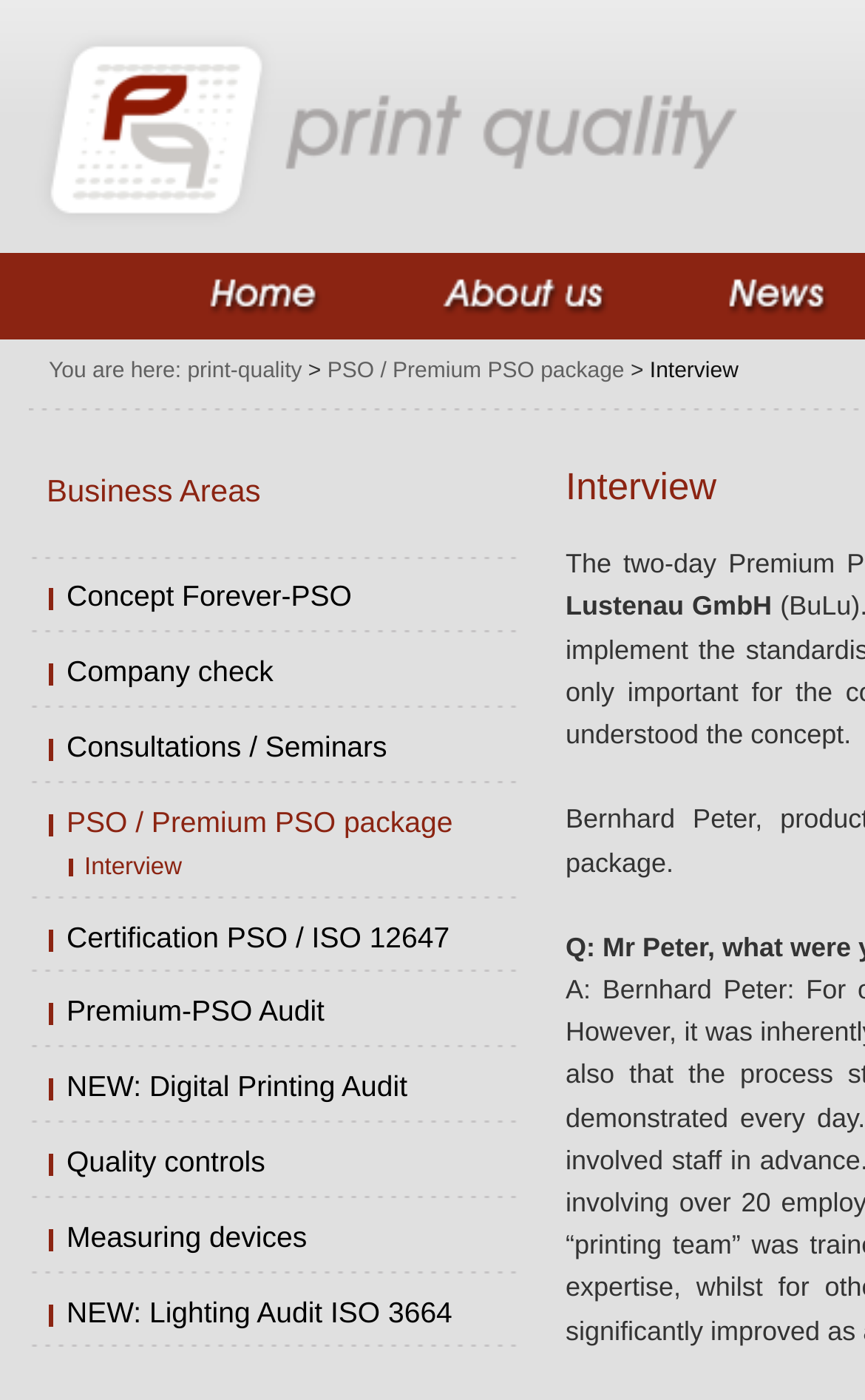Generate a thorough description of the webpage.

This webpage is about an interview related to print-quality. At the top, there is a navigation menu with four links: "Home", "About us", "News", and another link that is not clearly labeled. Below the navigation menu, there is a breadcrumb trail indicating the current page's location, with links to "print-quality", "PSO / Premium PSO package", and "Interview".

On the left side of the page, there is a section titled "Business Areas" with several links to different topics, including "Concept Forever-PSO", "Company check", "Consultations / Seminars", "PSO / Premium PSO package", "Certification PSO / ISO 12647", "Premium-PSO Audit", "Digital Printing Audit", "Quality controls", "Measuring devices", and "Lighting Audit ISO 3664". Some of these links have a popup menu.

There are two instances of the text "Interview" on the page, one of which is a heading. There are also some non-descriptive text elements containing a single whitespace character, which may be used for formatting purposes.